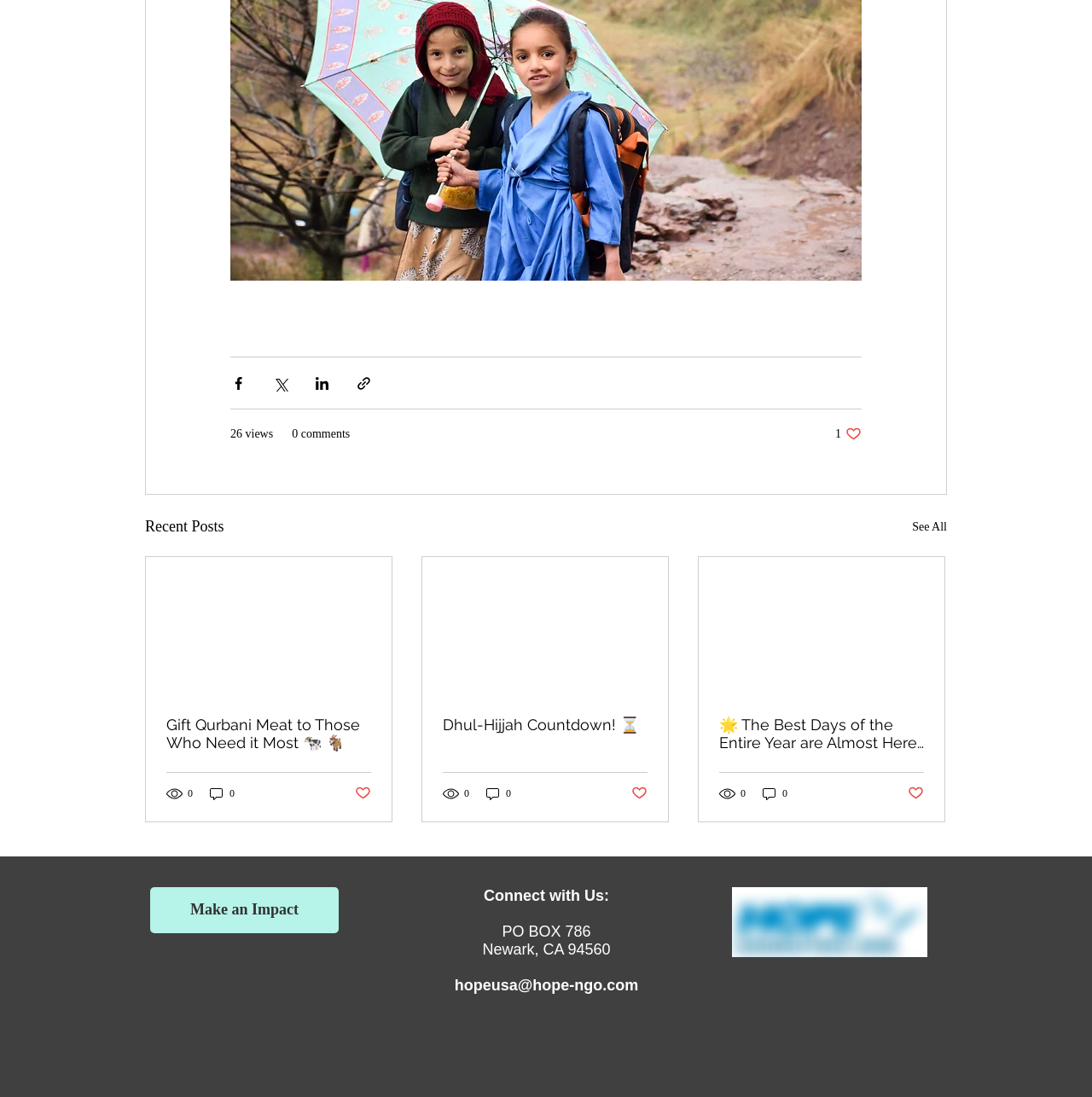Please find the bounding box coordinates of the element that must be clicked to perform the given instruction: "Visit the HOPE USA homepage". The coordinates should be four float numbers from 0 to 1, i.e., [left, top, right, bottom].

[0.67, 0.809, 0.849, 0.873]